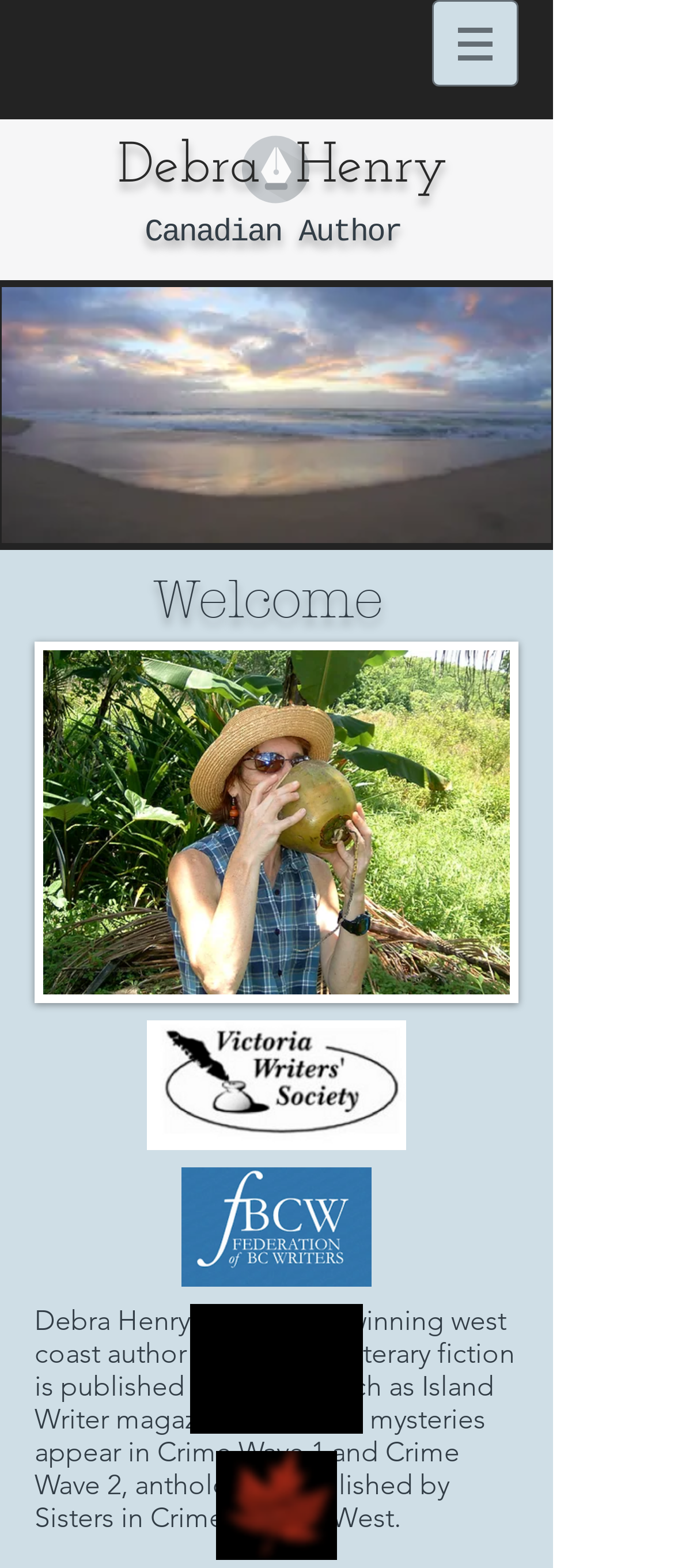Using the description "aria-label="Play video"", locate and provide the bounding box of the UI element.

[0.003, 0.183, 0.818, 0.346]